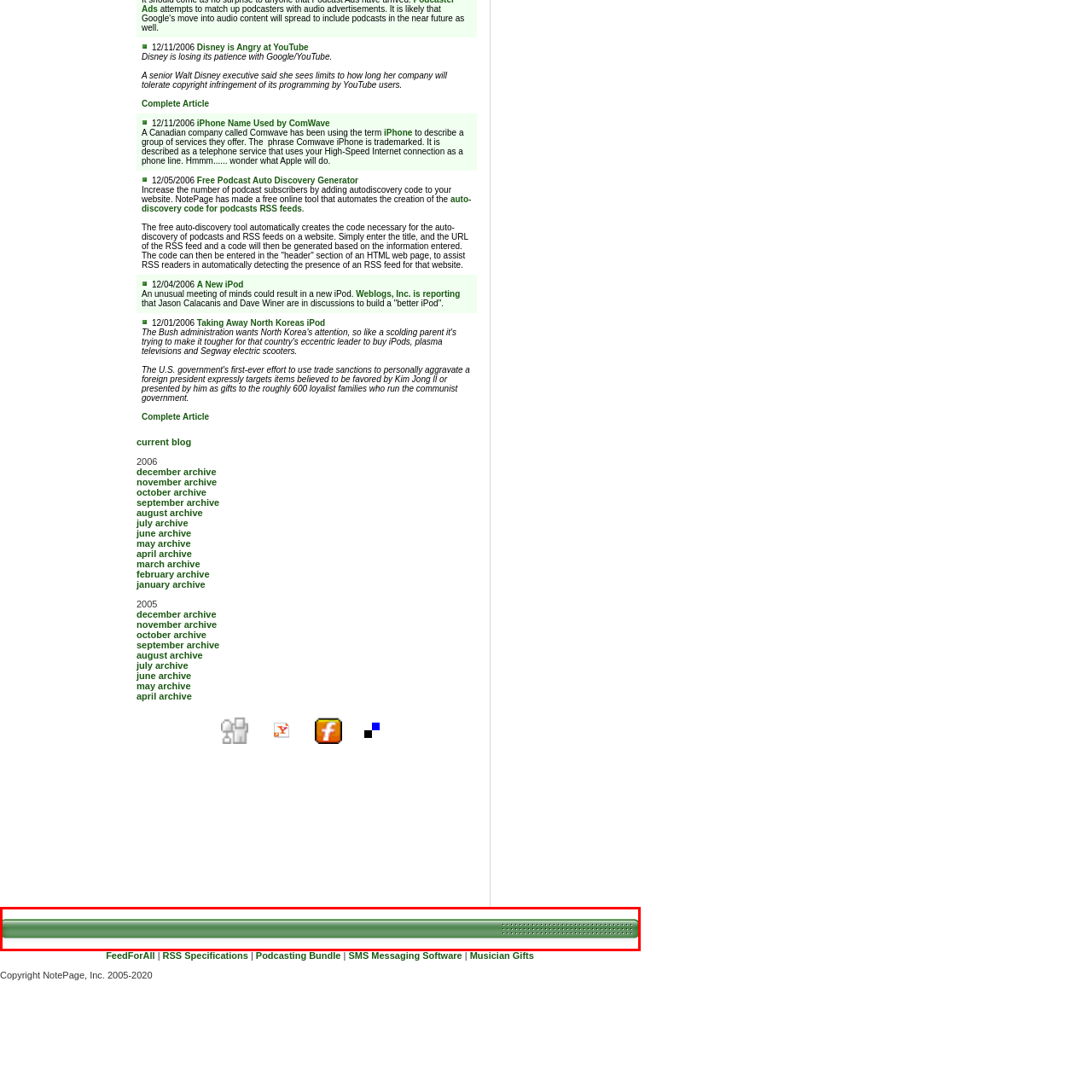Explain in detail what is happening in the image that is surrounded by the red box.

The image depicts a sleek green podcasting tools banner, prominently featuring the phrase "podcasting tools." This design suggests a theme focused on resources and instruments that support podcast creation, highlighting the growing interest and accessibility of podcasting as a medium. Its polished appearance, characterized by a streamlined shape and subtle dotted accents on the right, conveys a modern and professional aesthetic, appealing to both novice and experienced podcasters looking for effective tools to enhance their audio projects. Below this banner, a copyright notice indicates that the content is protected, underscoring the commitment to intellectual property within the digital landscape.